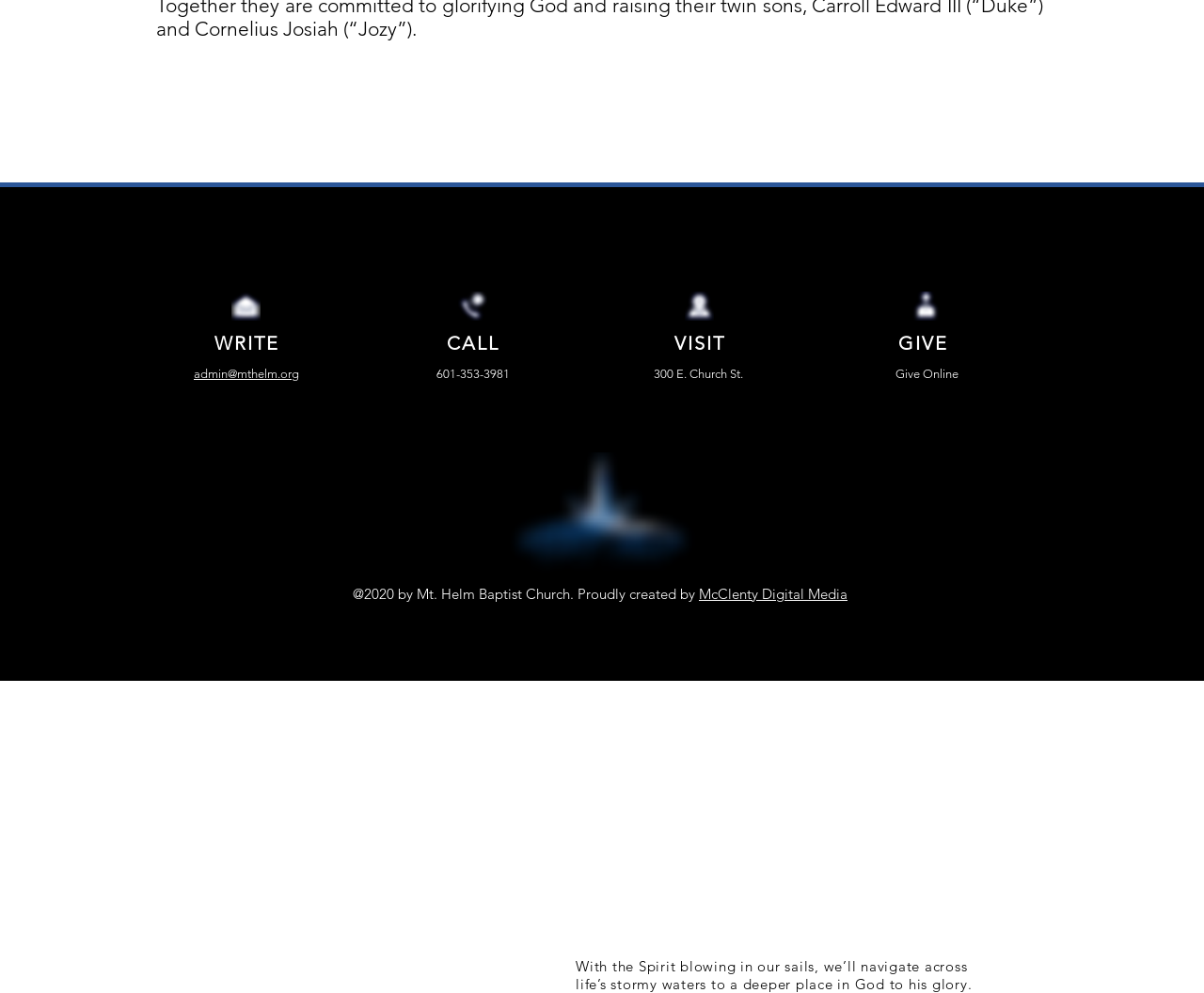Identify the bounding box for the described UI element. Provide the coordinates in (top-left x, top-left y, bottom-right x, bottom-right y) format with values ranging from 0 to 1: admin@mthelm.org

[0.161, 0.369, 0.248, 0.383]